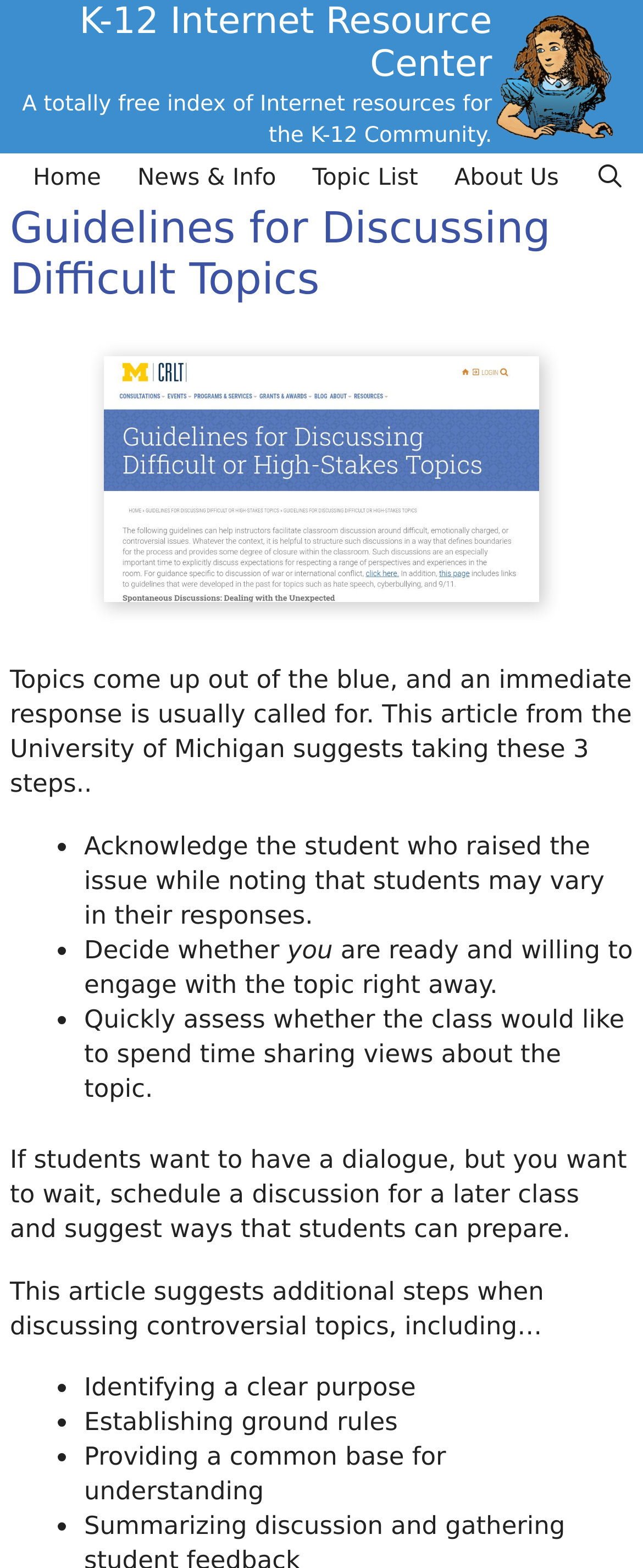Construct a comprehensive description capturing every detail on the webpage.

The webpage is about "Guidelines for Discussing Difficult Topics" and is a resource from the K-12 Internet Resource Center. At the top, there is a banner with a link to the K-12 Internet Resource Center, accompanied by an image of the same name. Below the banner, there is a brief description of the resource center, stating that it is a free index of internet resources for the K-12 community.

The primary navigation menu is located below the banner, featuring links to "Home", "News & Info", "Topic List", "About Us", and an "Open Search Bar" option.

The main content of the webpage is divided into sections. The first section has a heading "Guidelines for Discussing Difficult Topics" and features a resource URL thumbnail image. Below the image, there is a paragraph of text discussing the importance of responding to difficult topics in the classroom. The text suggests taking three steps: acknowledging the student who raised the issue, deciding whether to engage with the topic, and quickly assessing whether the class wants to discuss it.

The webpage then presents a list of guidelines for discussing difficult topics, including acknowledging students' responses, deciding whether to engage with the topic, and assessing the class's willingness to discuss it. The list also includes additional steps, such as identifying a clear purpose, establishing ground rules, and providing a common base for understanding.

Throughout the webpage, there are several links and images, including a link to the K-12 Internet Resource Center and an image of the same name. The overall layout is organized, with clear headings and concise text, making it easy to navigate and understand the content.